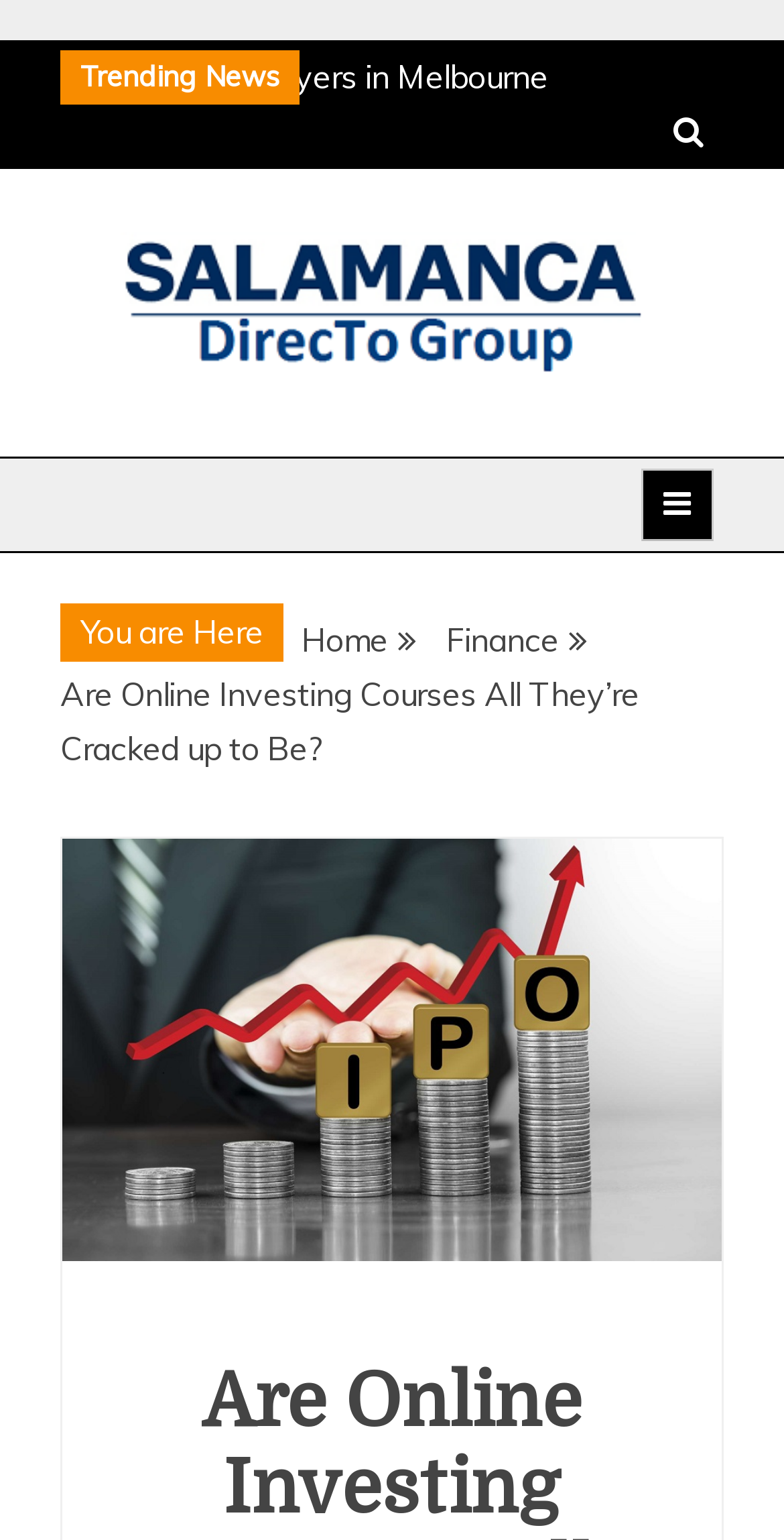Predict the bounding box of the UI element based on this description: "Business and Finance".

[0.154, 0.257, 1.0, 0.37]